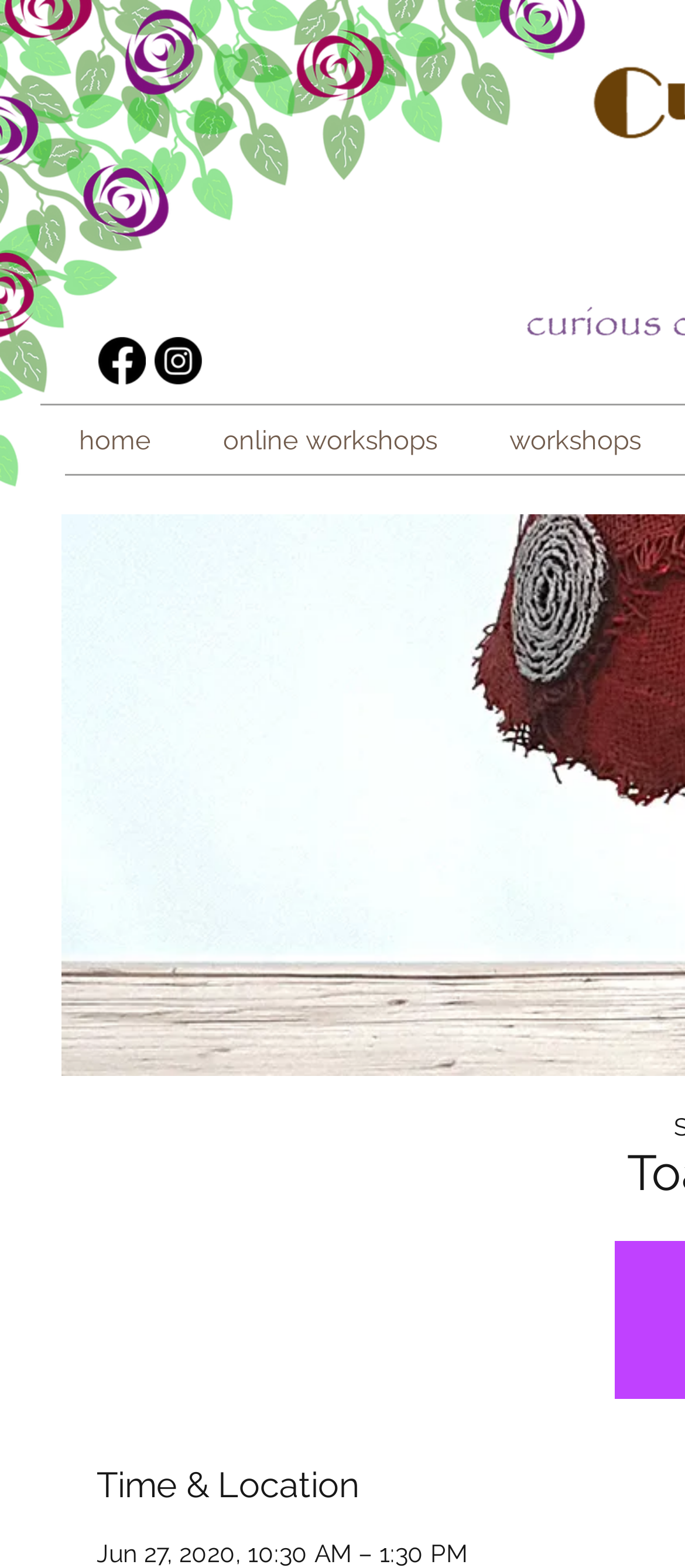Based on the element description, predict the bounding box coordinates (top-left x, top-left y, bottom-right x, bottom-right y) for the UI element in the screenshot: online workshops

[0.287, 0.264, 0.705, 0.299]